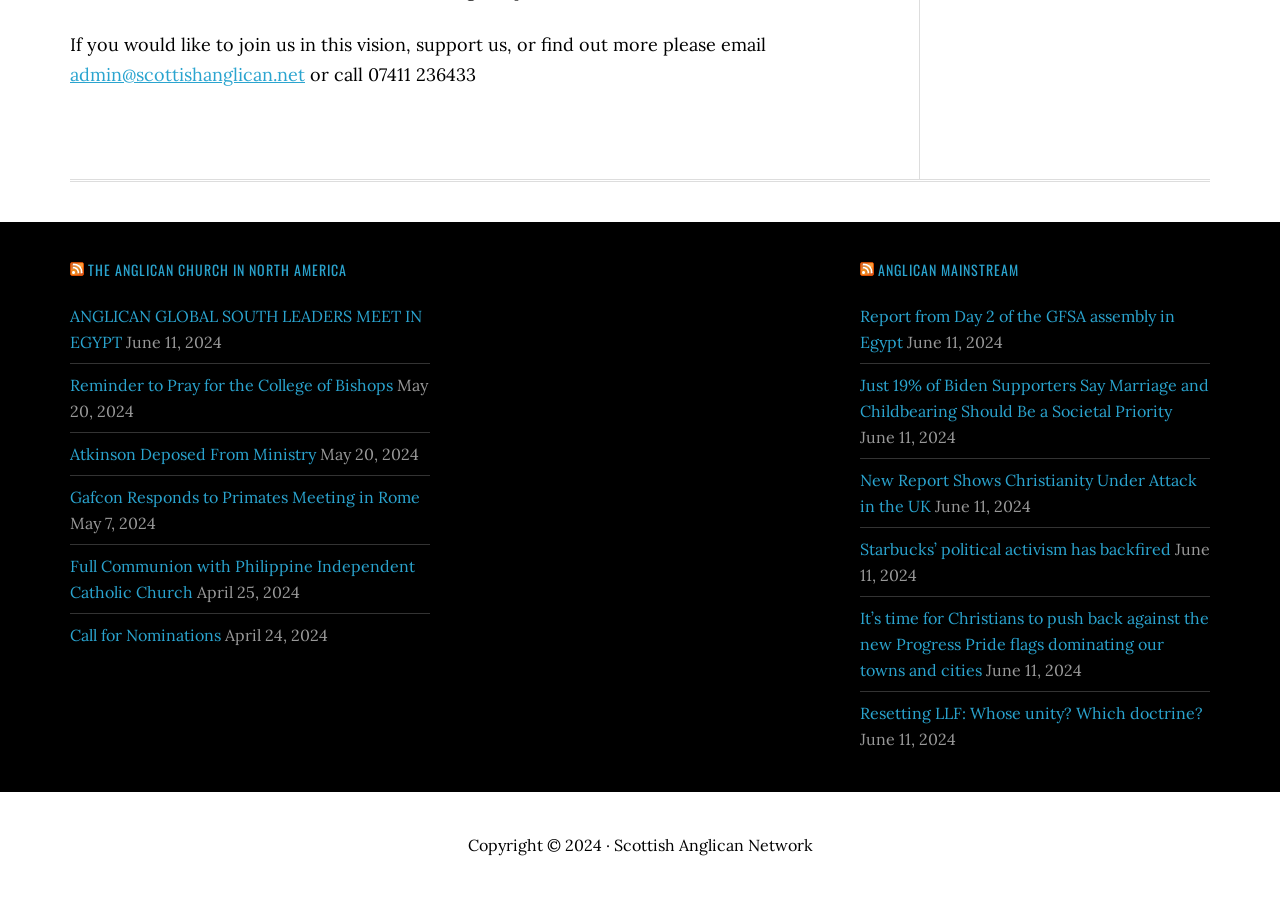Provide the bounding box coordinates of the area you need to click to execute the following instruction: "Check RSS ANGLICAN MAINSTREAM".

[0.672, 0.288, 0.683, 0.312]